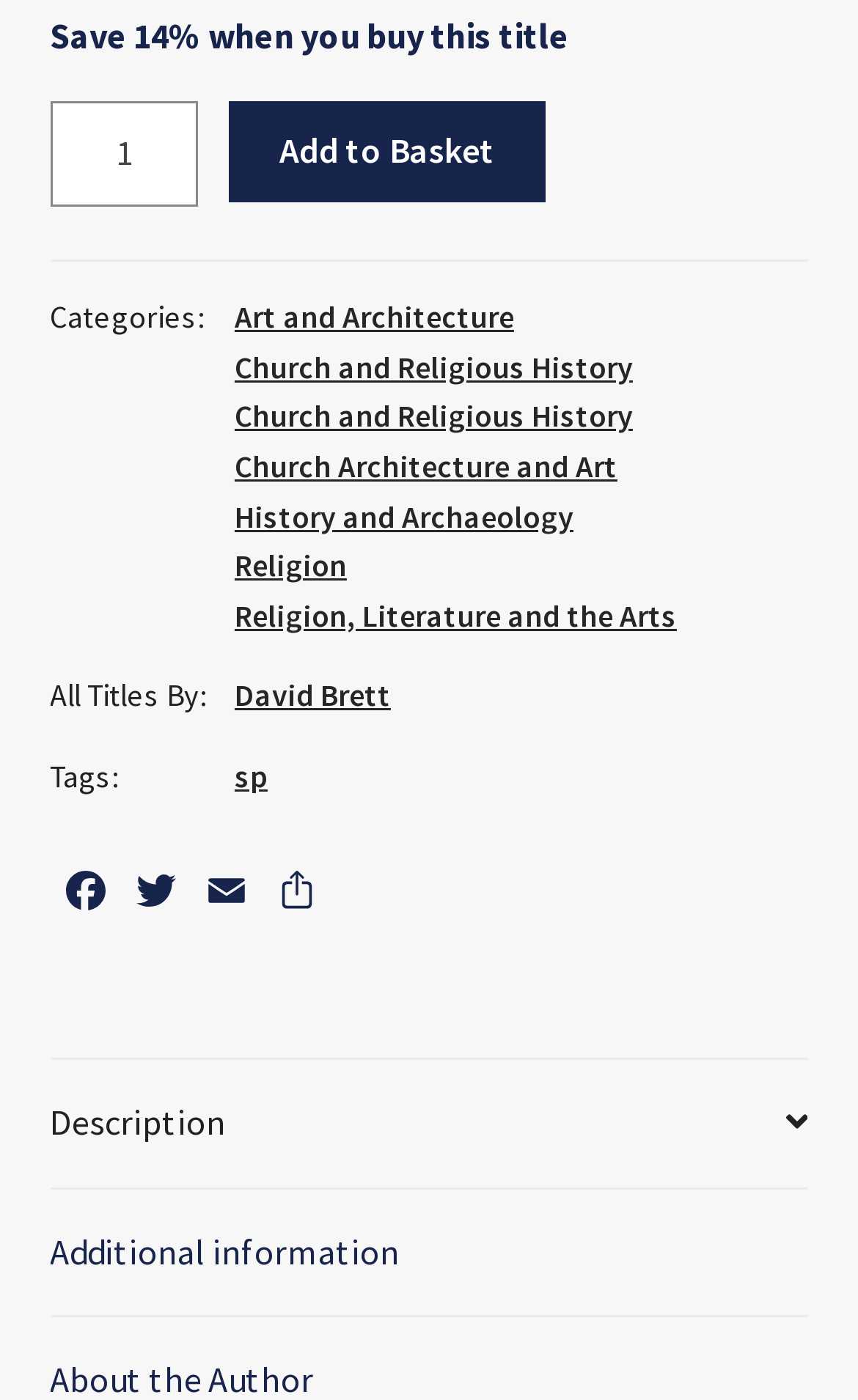Determine the bounding box coordinates of the clickable region to carry out the instruction: "View additional information".

[0.058, 0.849, 0.942, 0.941]